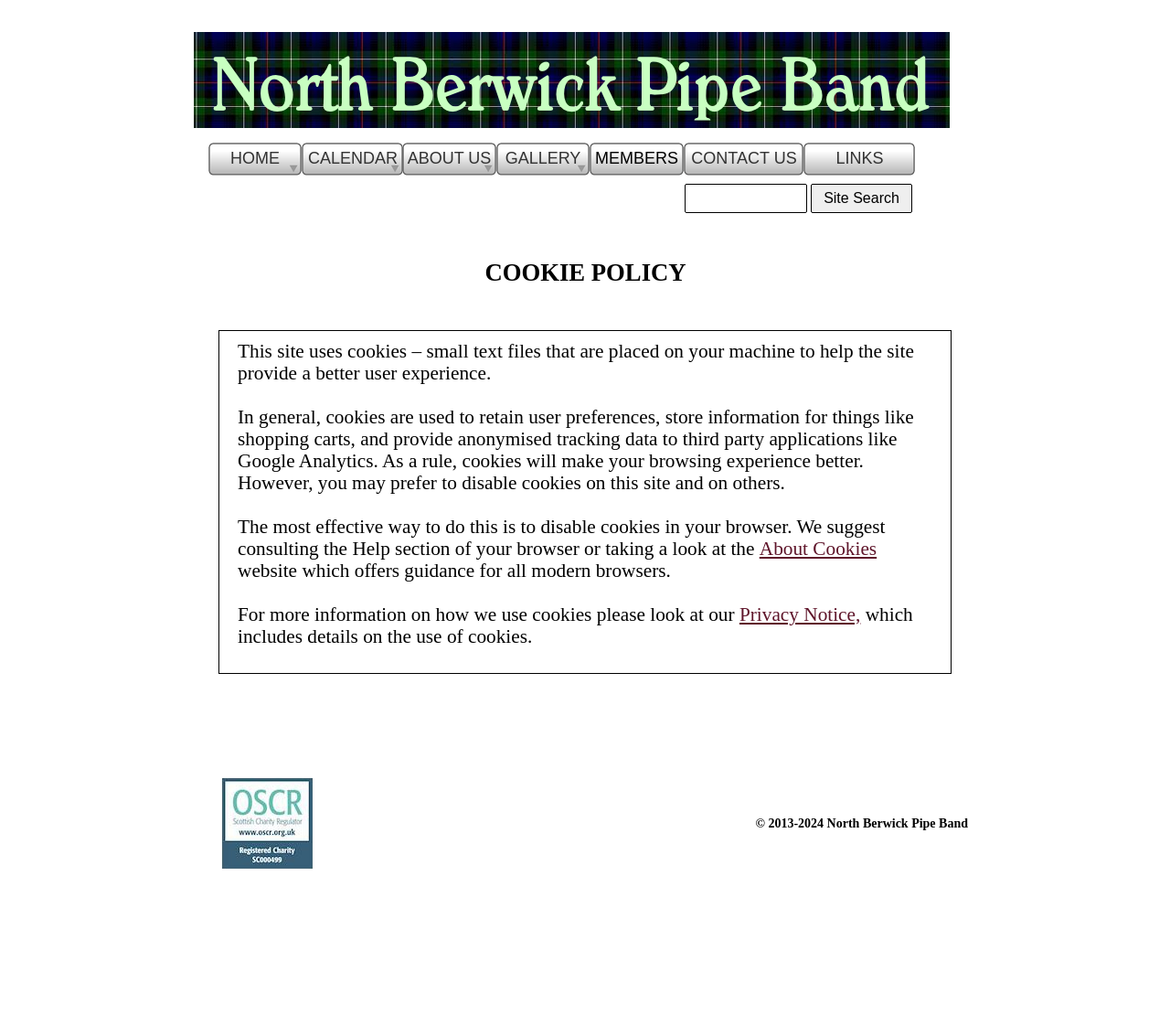Reply to the question with a brief word or phrase: What is the purpose of cookies on this website?

to provide a better user experience